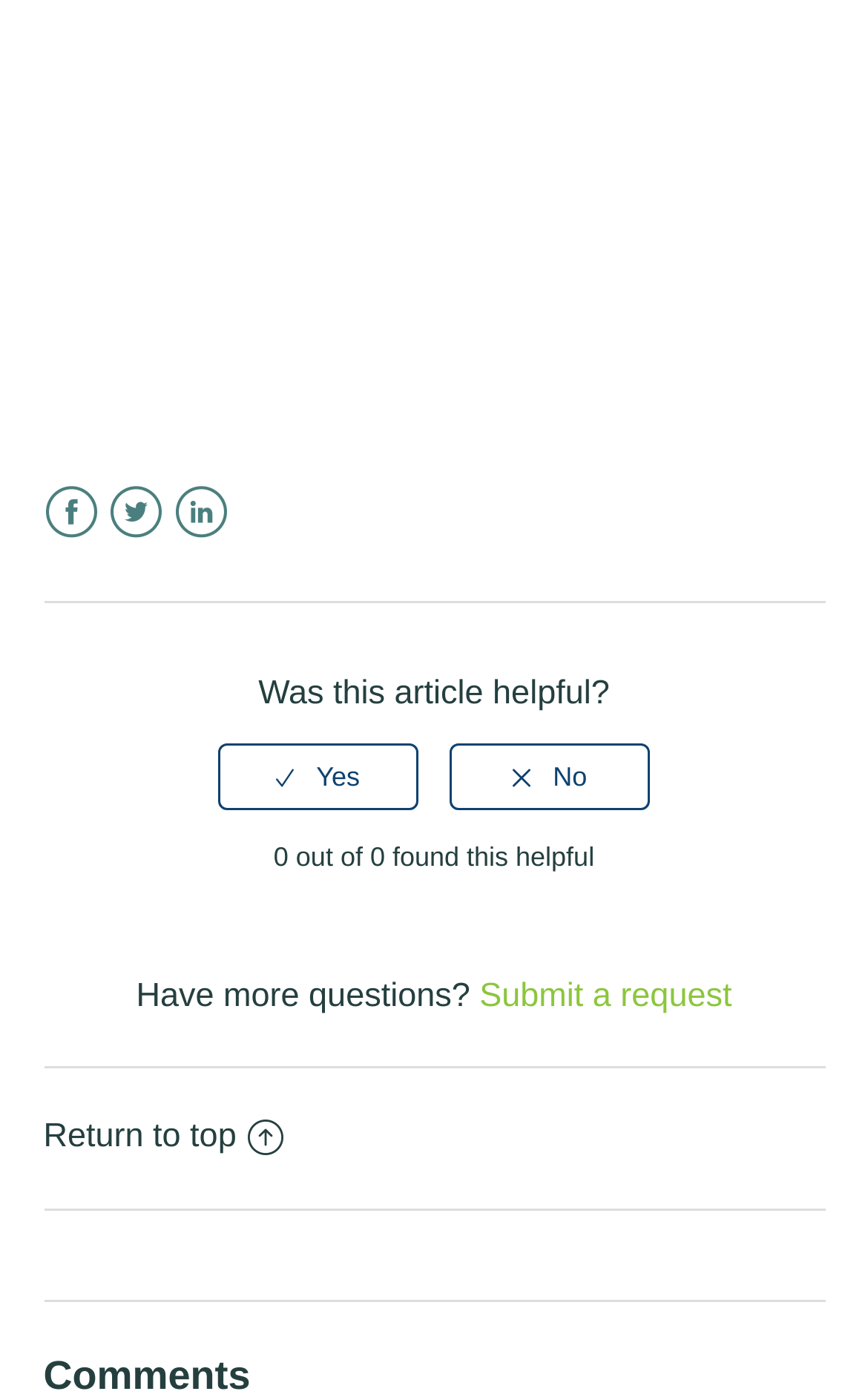Provide the bounding box coordinates of the HTML element this sentence describes: "Return to top". The bounding box coordinates consist of four float numbers between 0 and 1, i.e., [left, top, right, bottom].

[0.05, 0.765, 0.95, 0.864]